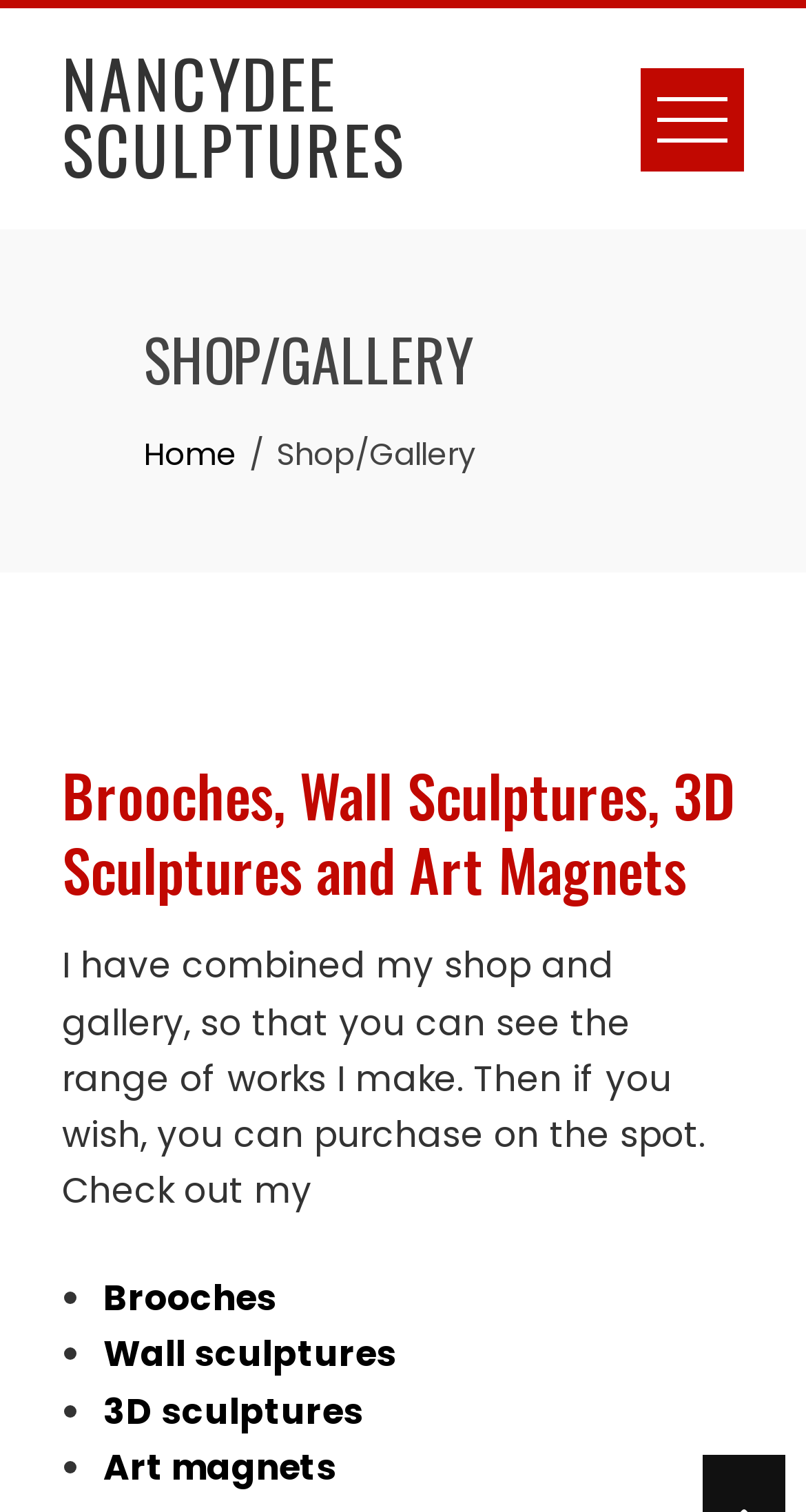Respond concisely with one word or phrase to the following query:
What is the purpose of combining the shop and gallery?

To purchase on the spot